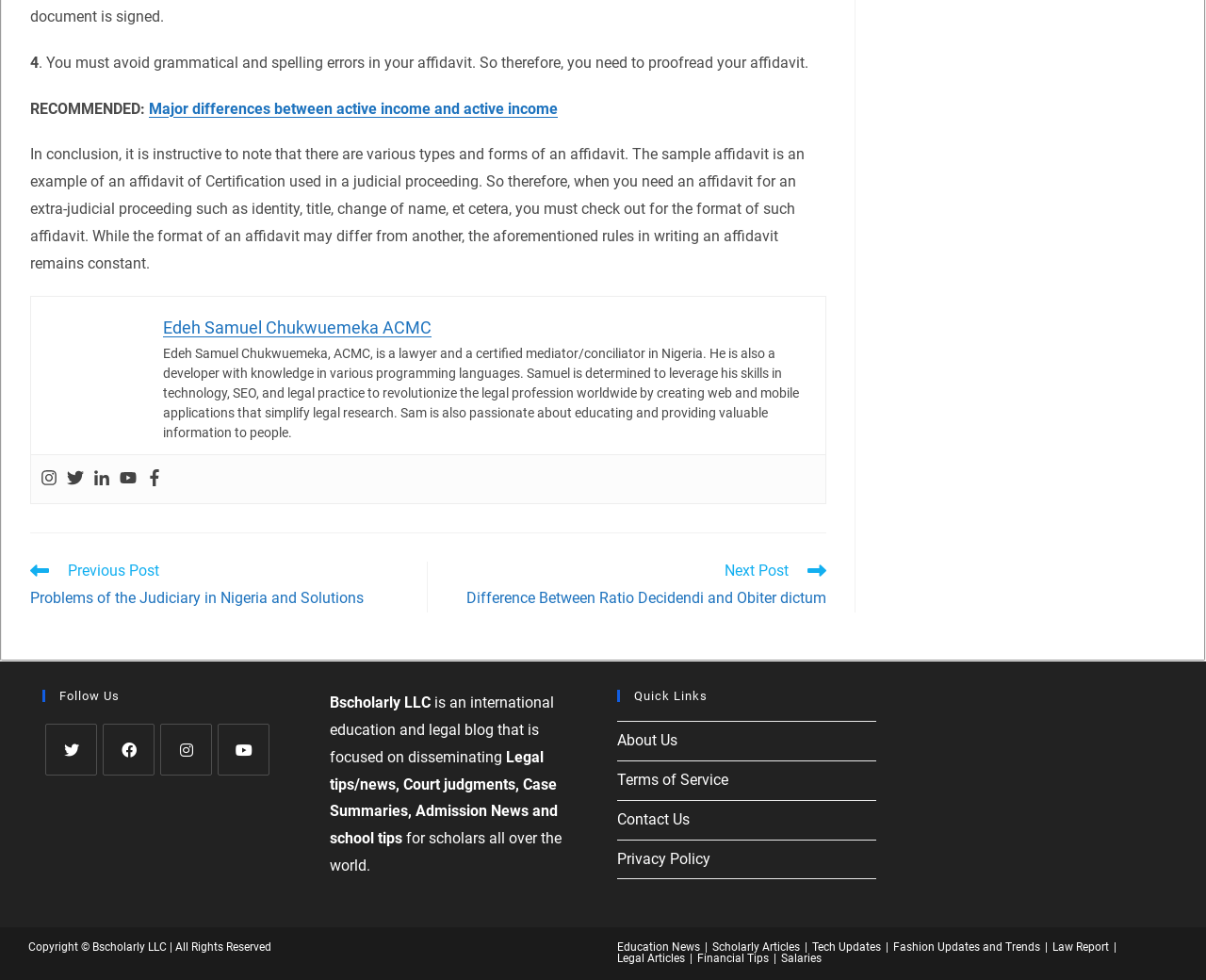Answer the question briefly using a single word or phrase: 
How can users follow the website?

Through social media